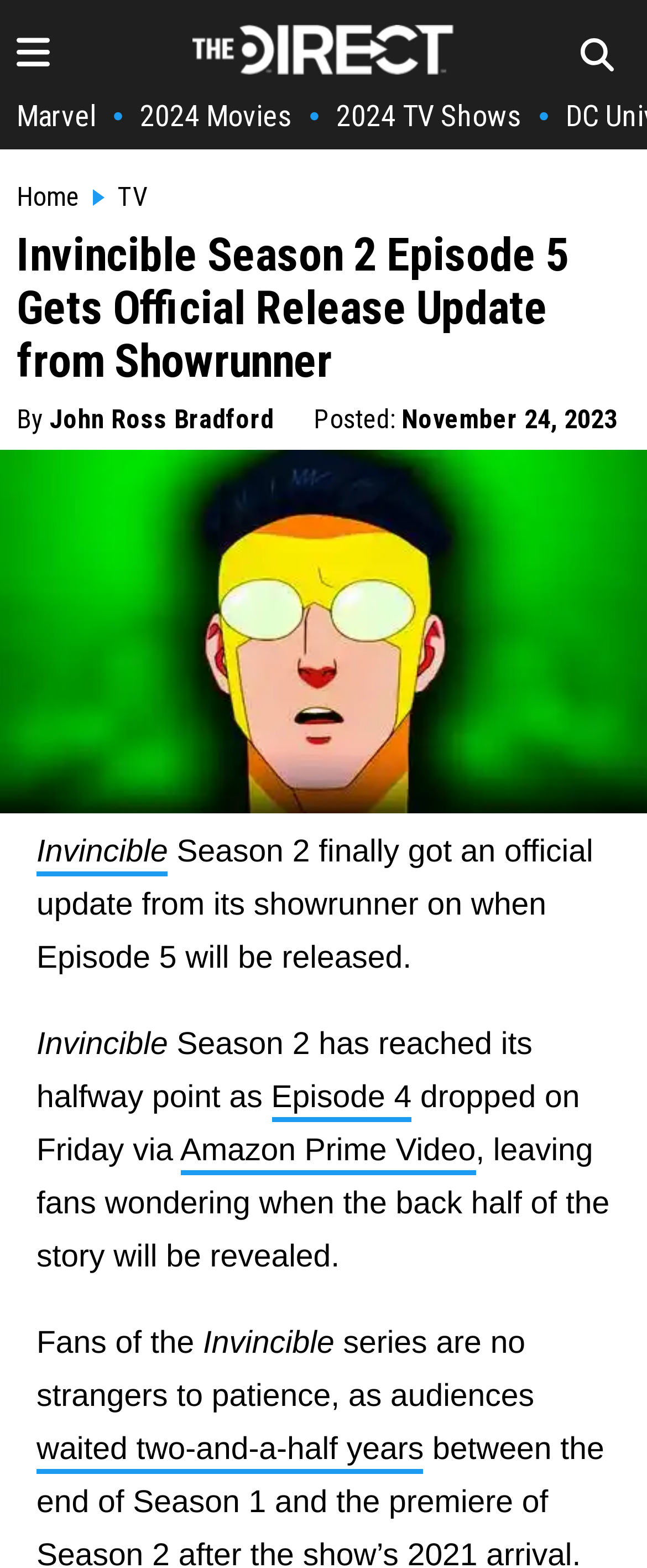Bounding box coordinates are specified in the format (top-left x, top-left y, bottom-right x, bottom-right y). All values are floating point numbers bounded between 0 and 1. Please provide the bounding box coordinate of the region this sentence describes: waited two-and-a-half years

[0.056, 0.914, 0.655, 0.94]